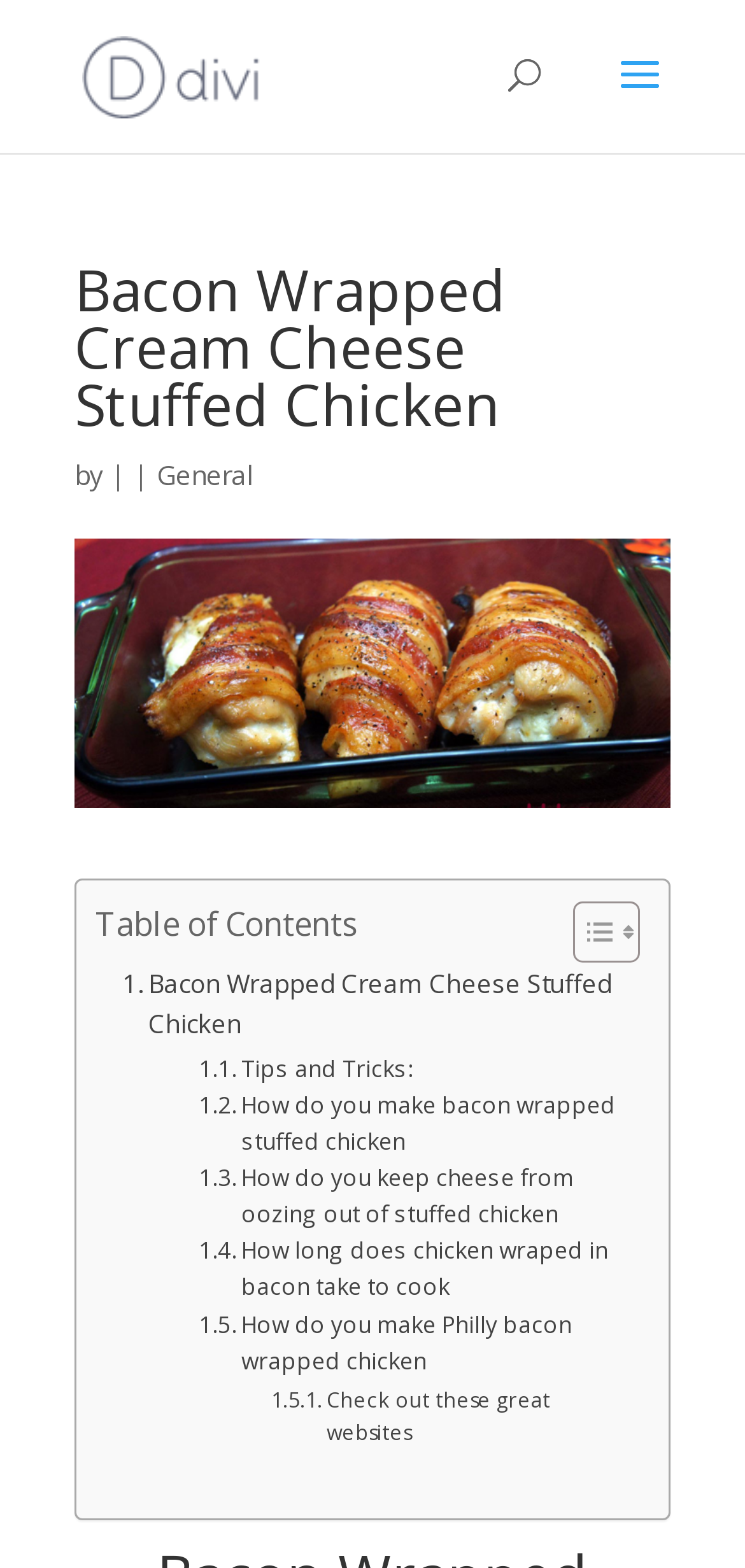Provide a single word or phrase to answer the given question: 
What is the name of the website?

Menu Momma